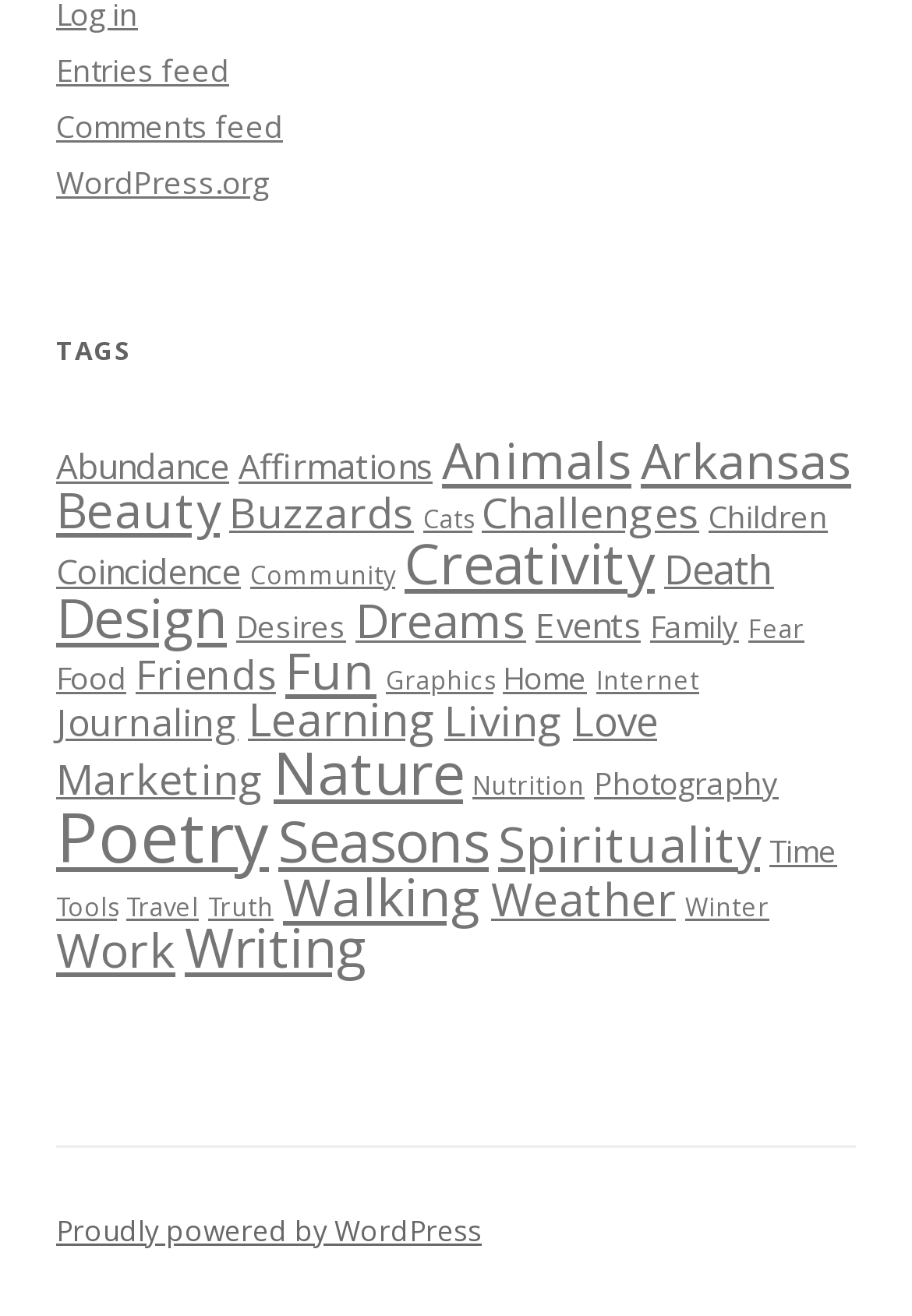Find the bounding box coordinates for the UI element whose description is: "Entries feed". The coordinates should be four float numbers between 0 and 1, in the format [left, top, right, bottom].

[0.062, 0.038, 0.251, 0.07]